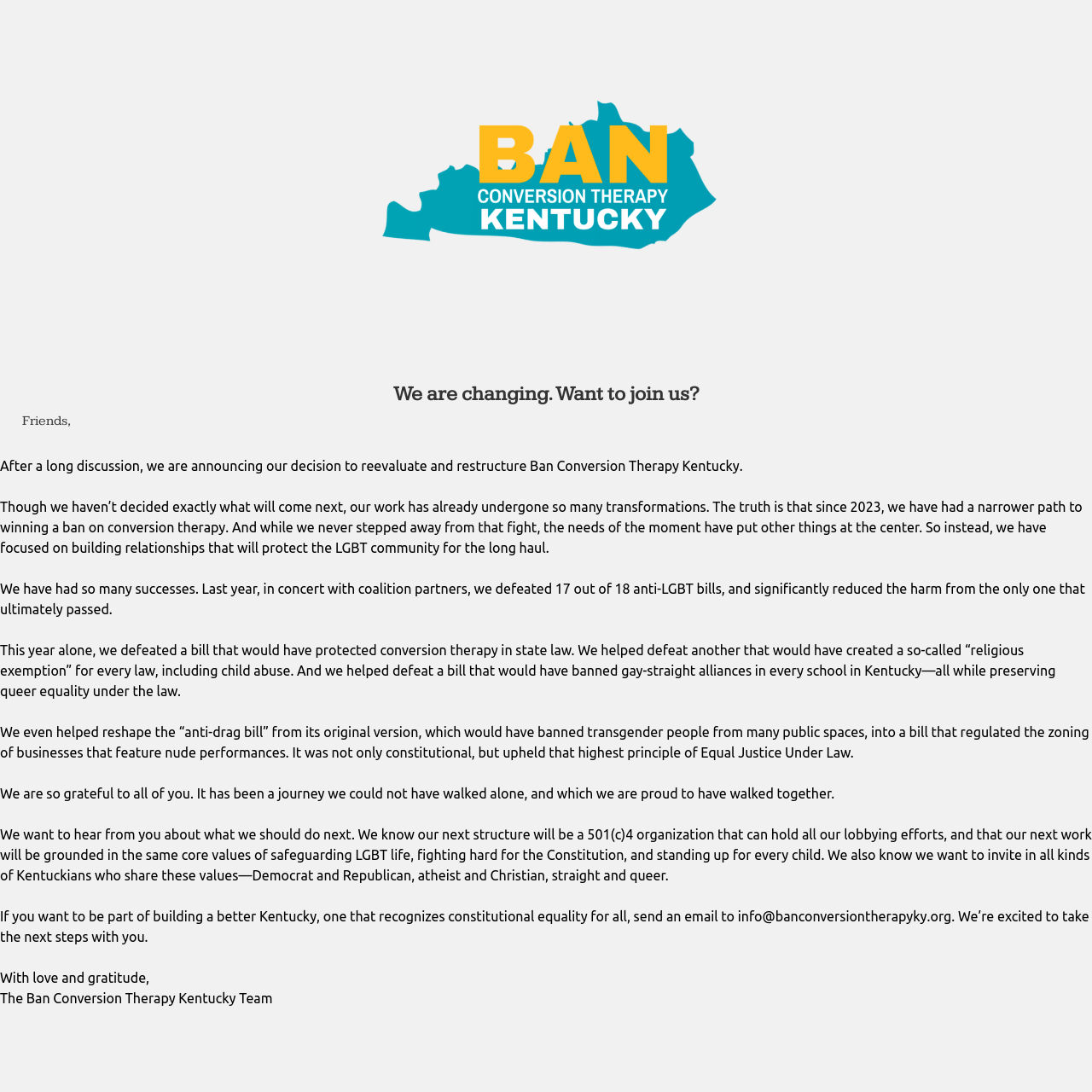Based on the image, provide a detailed and complete answer to the question: 
How many anti-LGBT bills were defeated last year?

The text states that the organization, in concert with coalition partners, defeated 17 out of 18 anti-LGBT bills last year.